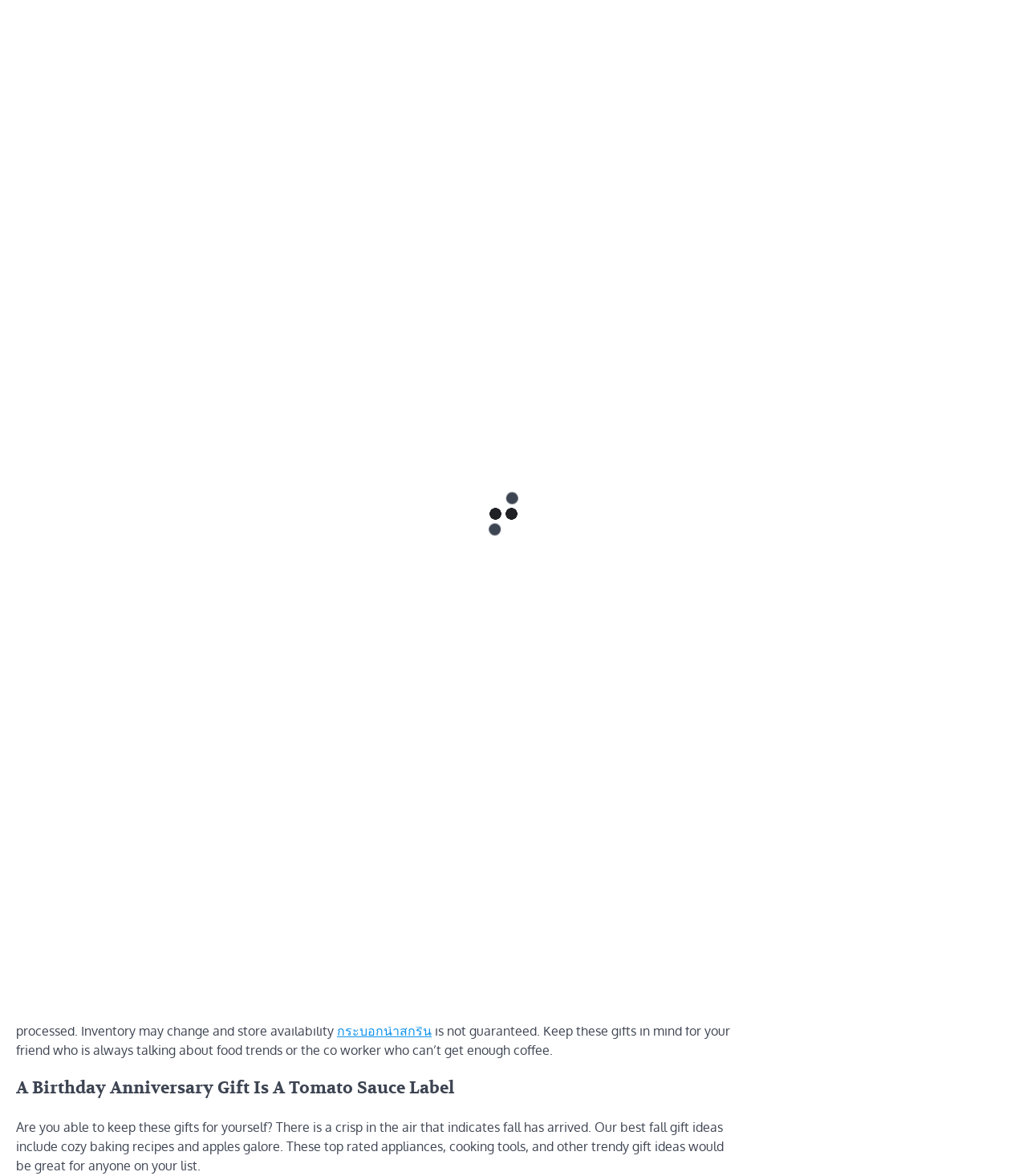Please answer the following question using a single word or phrase: 
What is the recommended way to celebrate a birthday?

Break out best cakes and decorations